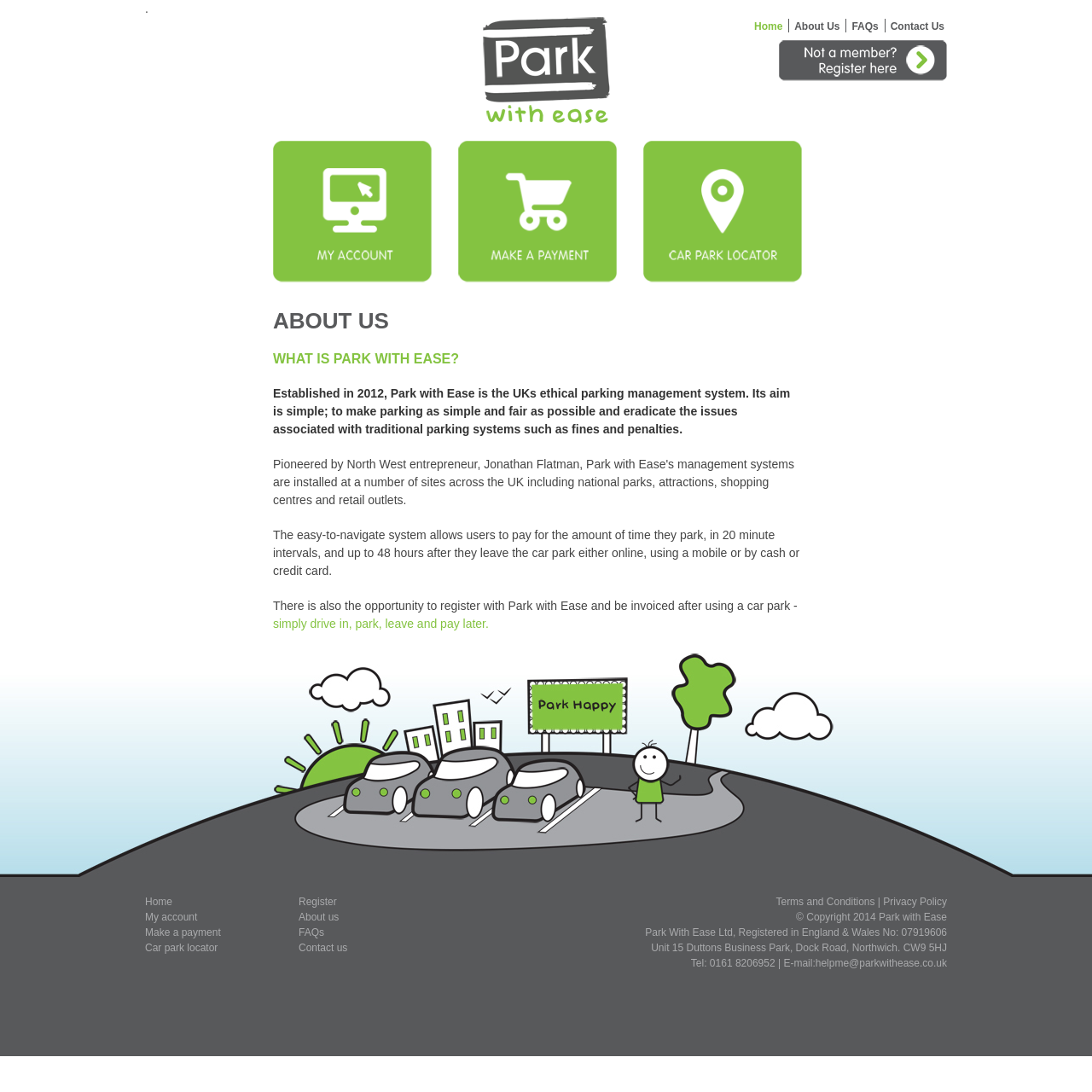How can users pay for parking?
Based on the image, give a one-word or short phrase answer.

Online, mobile, cash, or credit card